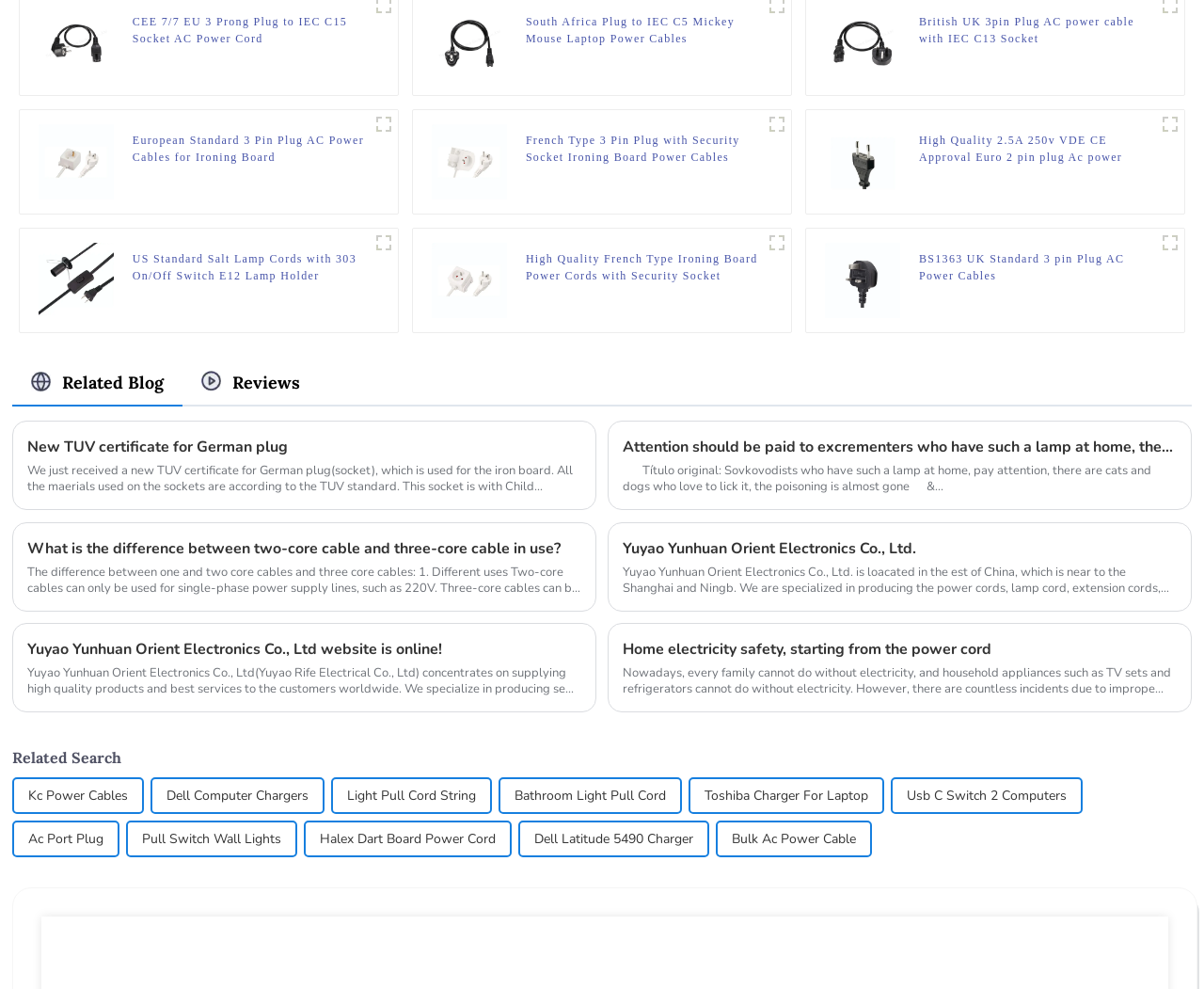Identify the bounding box coordinates of the region I need to click to complete this instruction: "search for something".

None